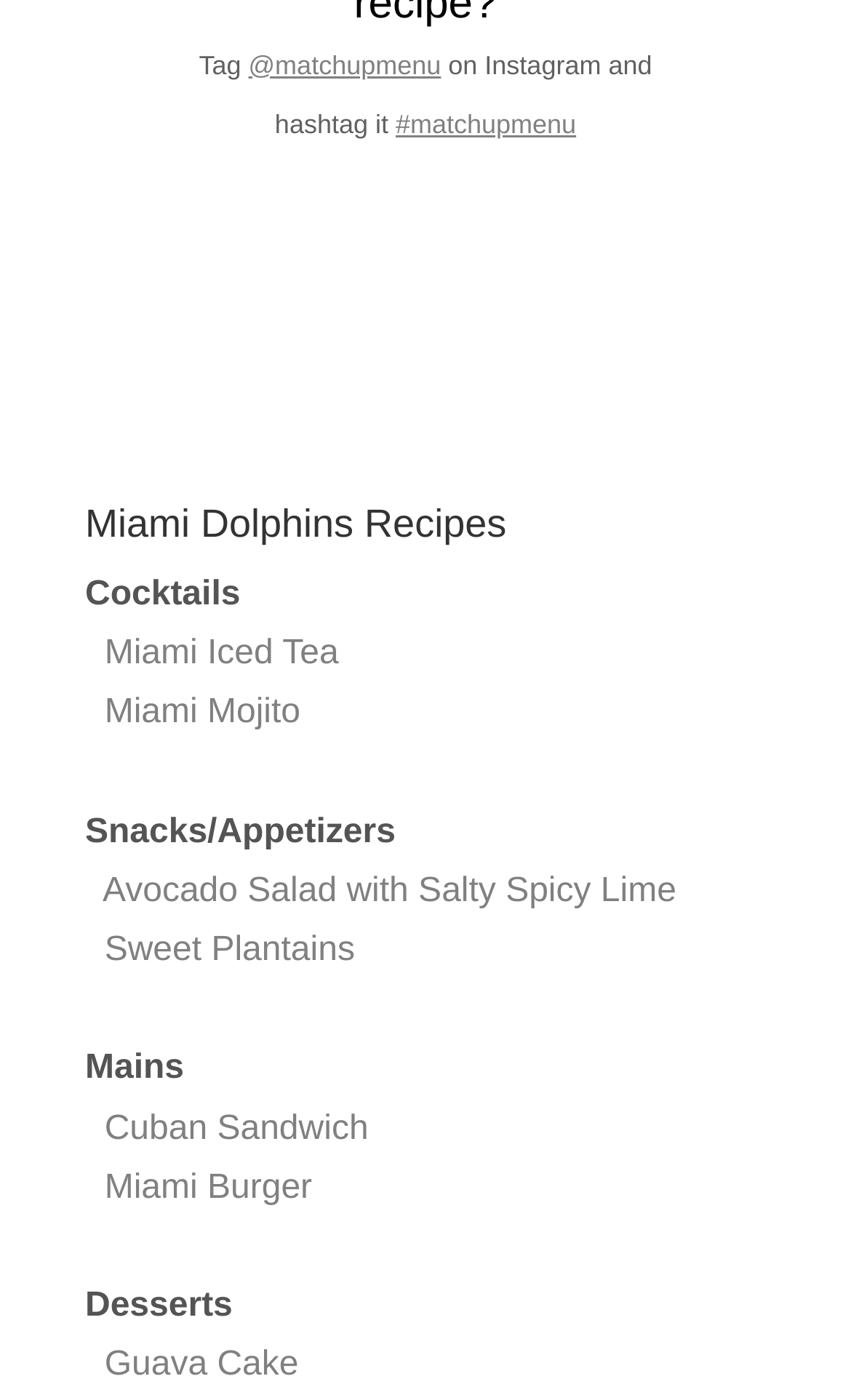Locate the bounding box coordinates of the clickable part needed for the task: "Explore Miami Mojito".

[0.123, 0.496, 0.353, 0.522]